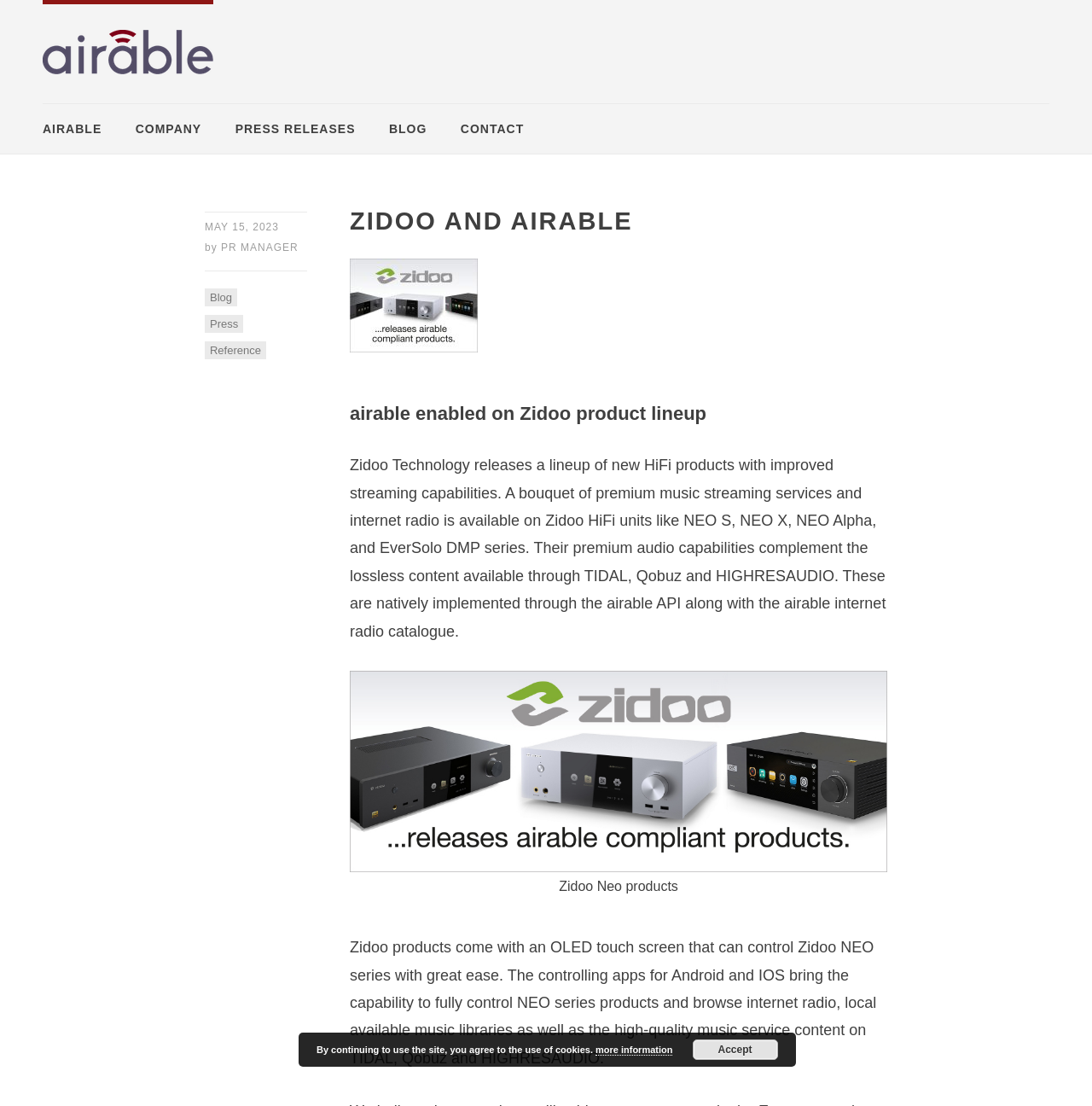Extract the primary heading text from the webpage.

ZIDOO AND AIRABLE